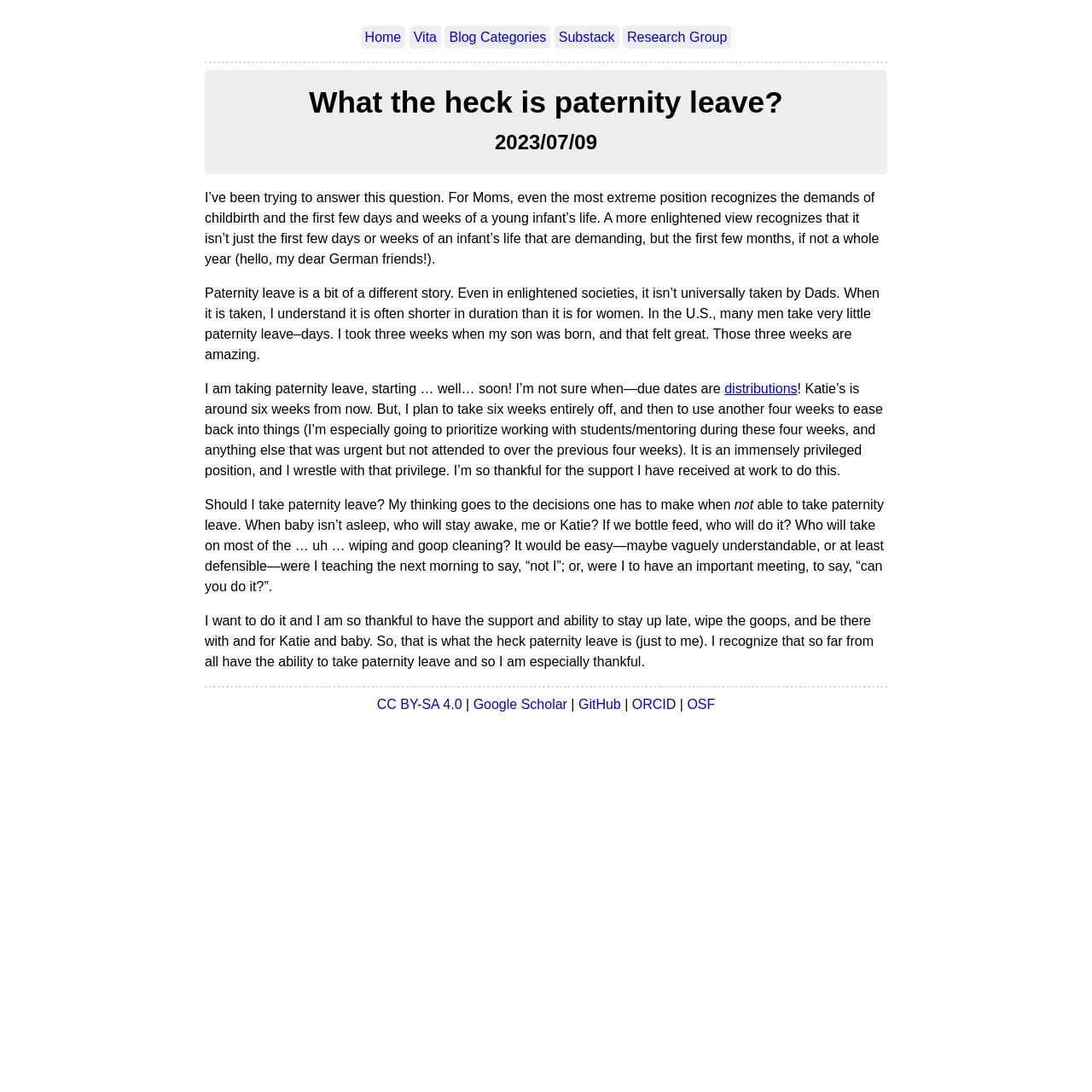Find the bounding box coordinates of the element to click in order to complete this instruction: "go to home page". The bounding box coordinates must be four float numbers between 0 and 1, denoted as [left, top, right, bottom].

[0.33, 0.023, 0.371, 0.045]